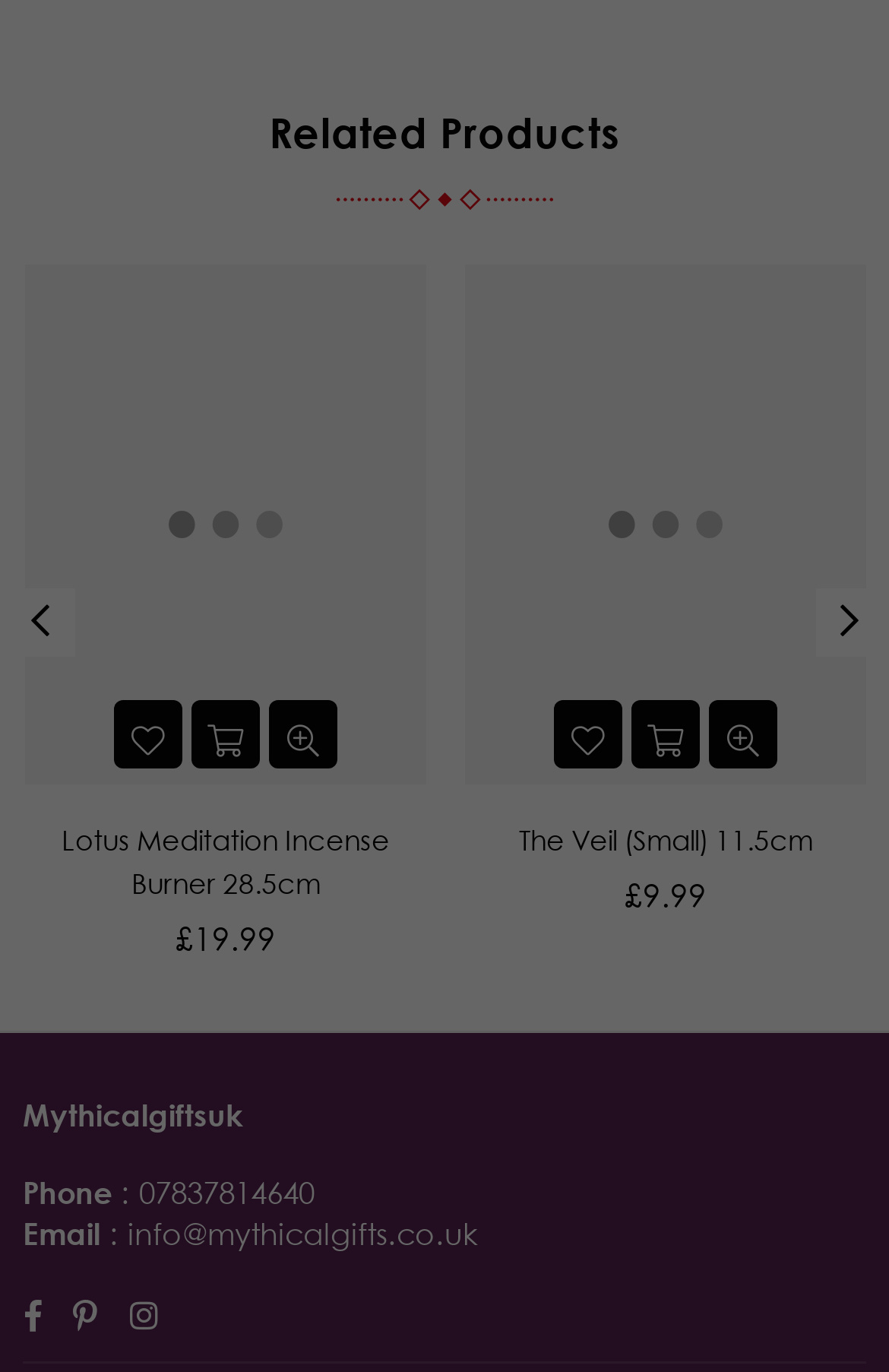How many products are shown on this page?
From the screenshot, provide a brief answer in one word or phrase.

2